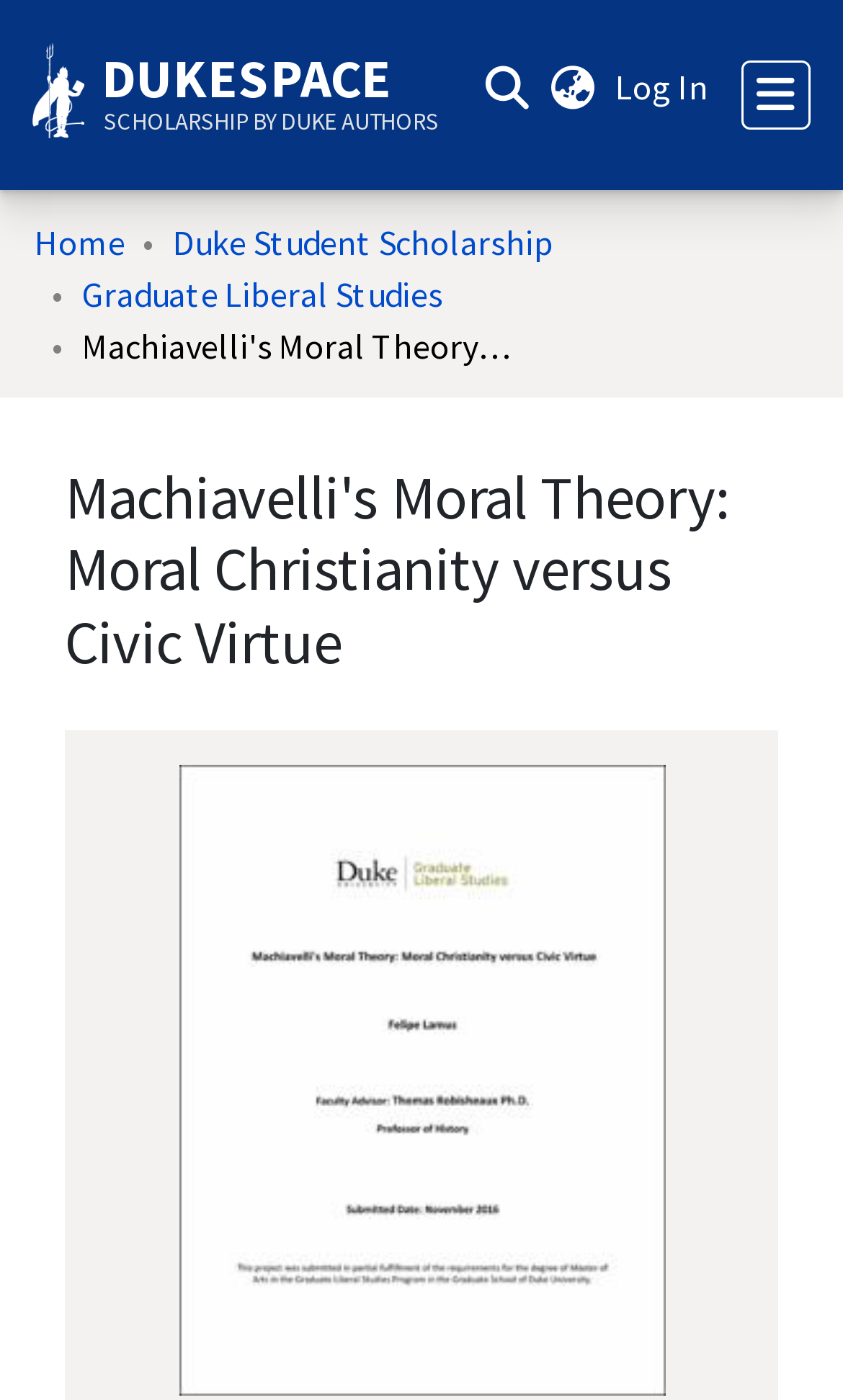Find the bounding box coordinates of the element's region that should be clicked in order to follow the given instruction: "Browse communities and collections". The coordinates should consist of four float numbers between 0 and 1, i.e., [left, top, right, bottom].

[0.041, 0.136, 0.567, 0.214]